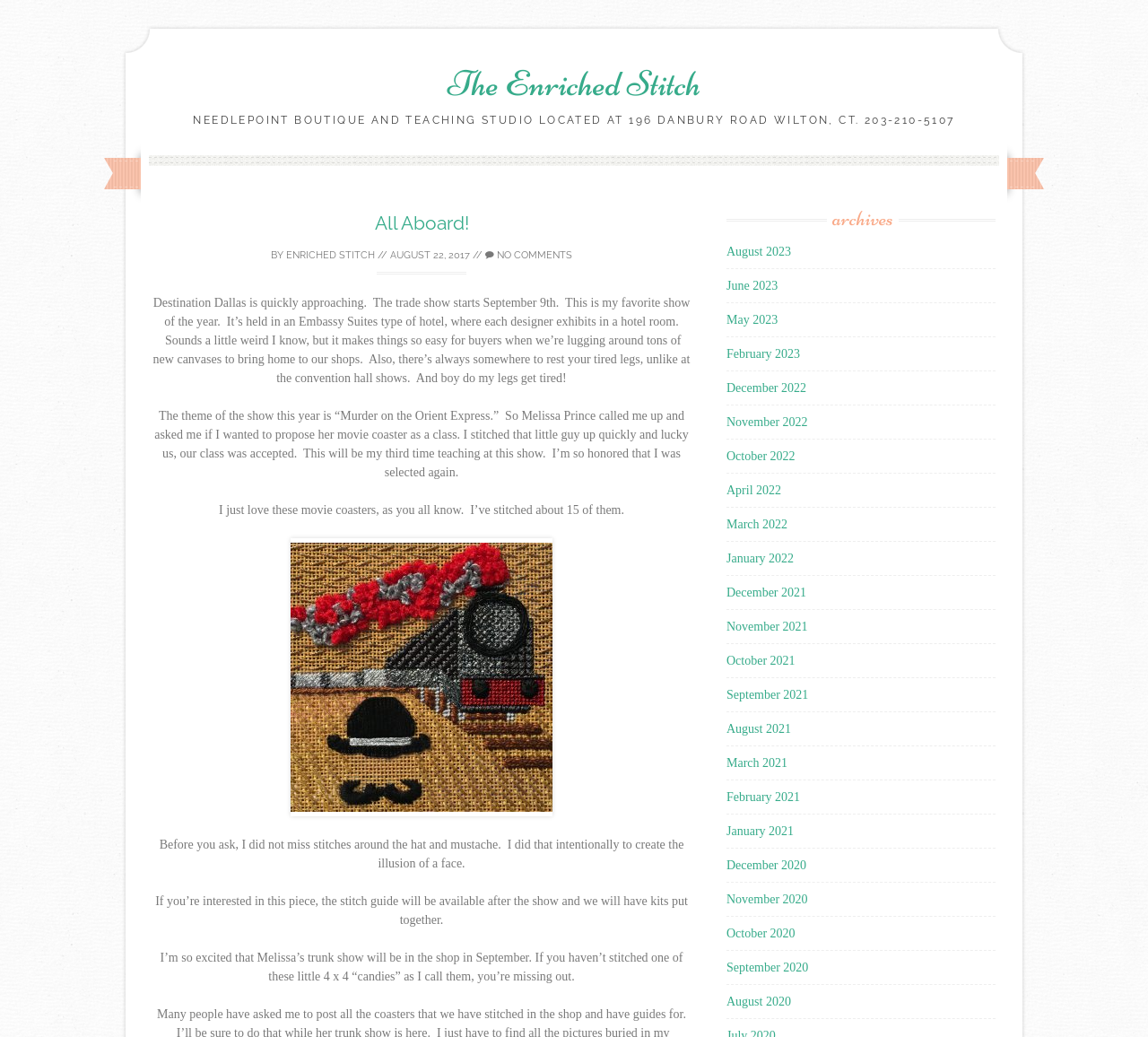What is the name of the designer who called the author?
Provide a detailed answer to the question, using the image to inform your response.

The name of the designer who called the author can be found in the text 'Melissa Prince called me up and asked me if I wanted to propose her movie coaster as a class.' which is located in the middle of the webpage.